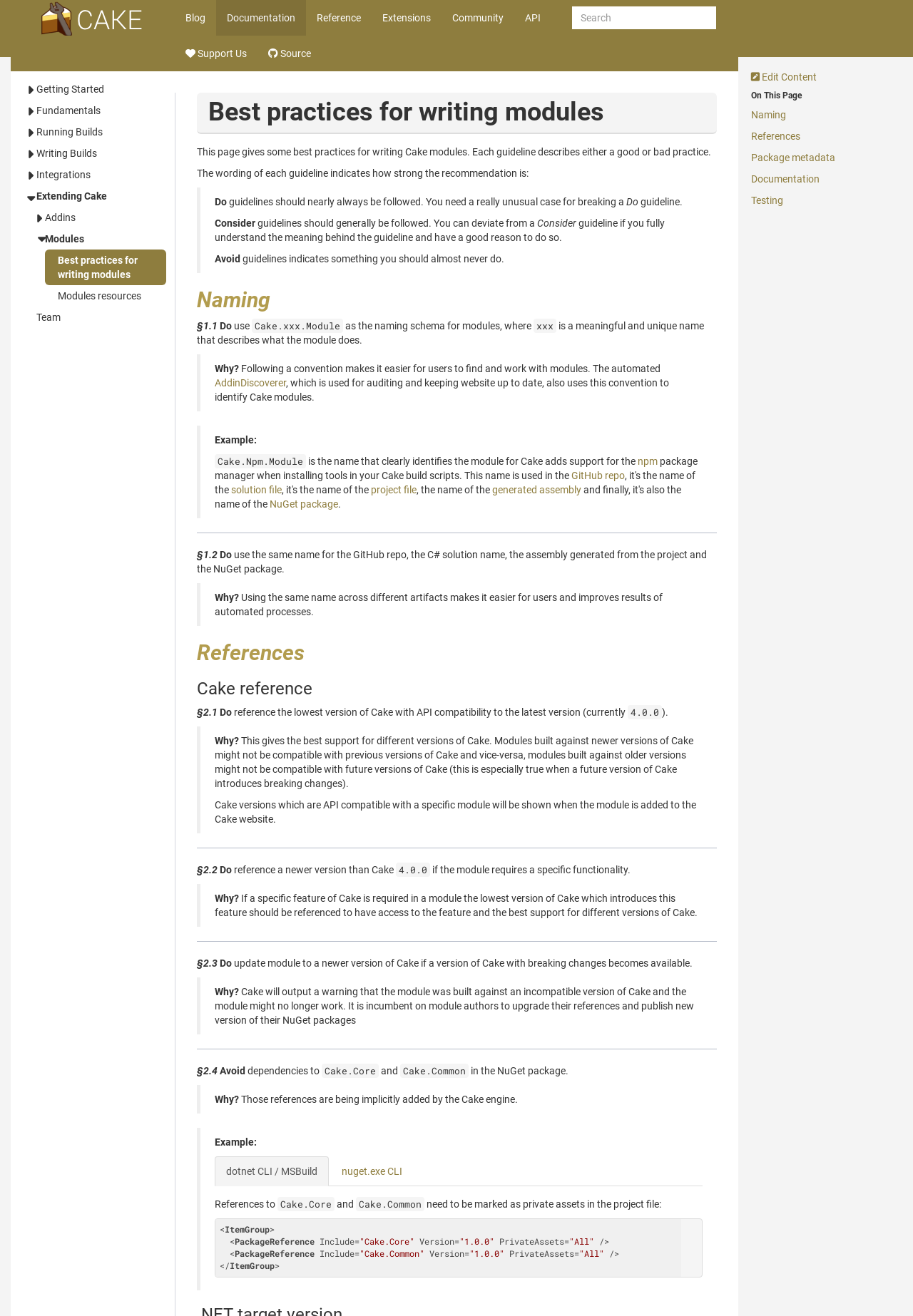Determine the bounding box coordinates of the clickable element necessary to fulfill the instruction: "Click the 'Top' link". Provide the coordinates as four float numbers within the 0 to 1 range, i.e., [left, top, right, bottom].

None